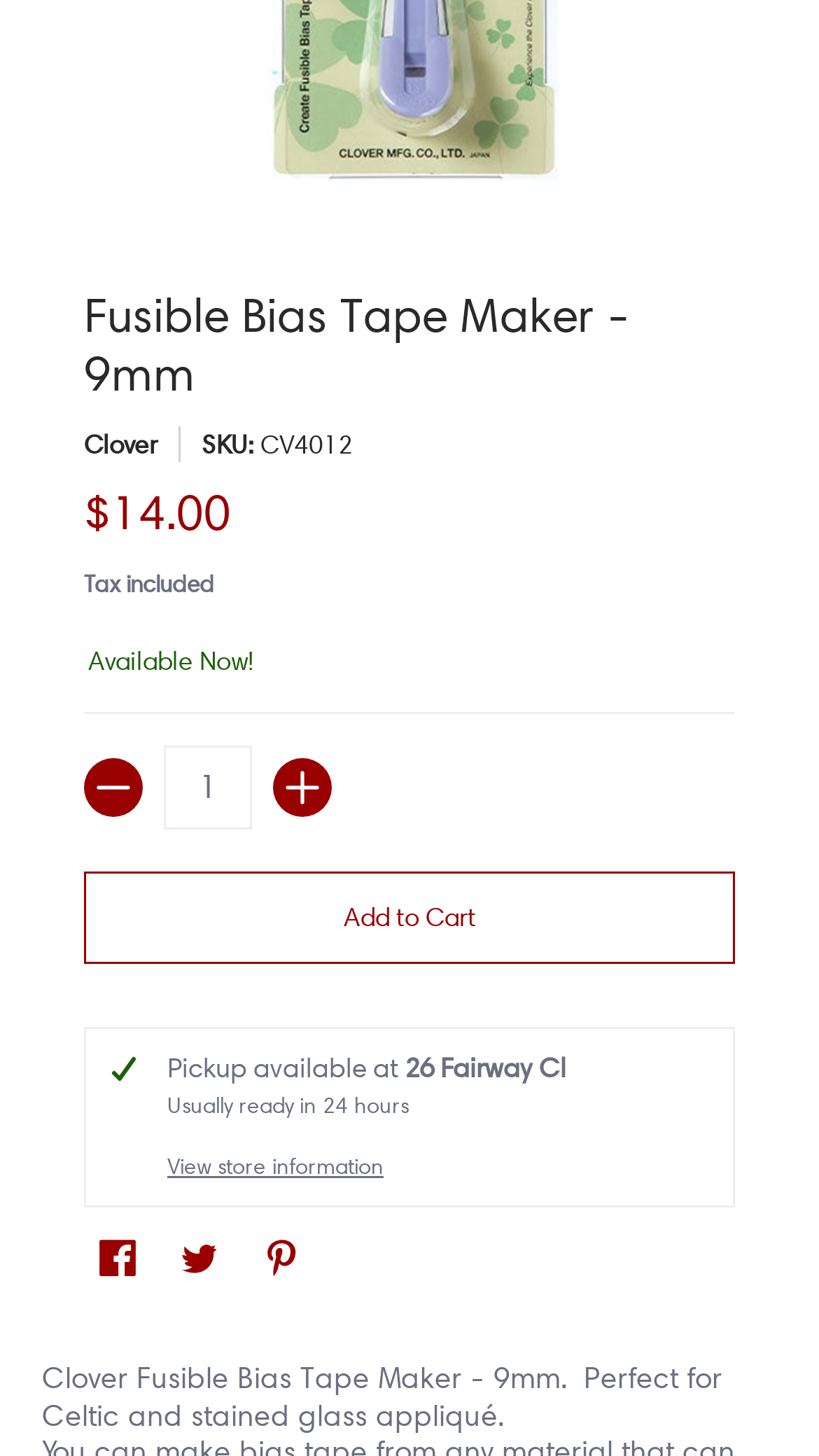What is the price of the Fusible Bias Tape Maker?
Please answer using one word or phrase, based on the screenshot.

$14.00